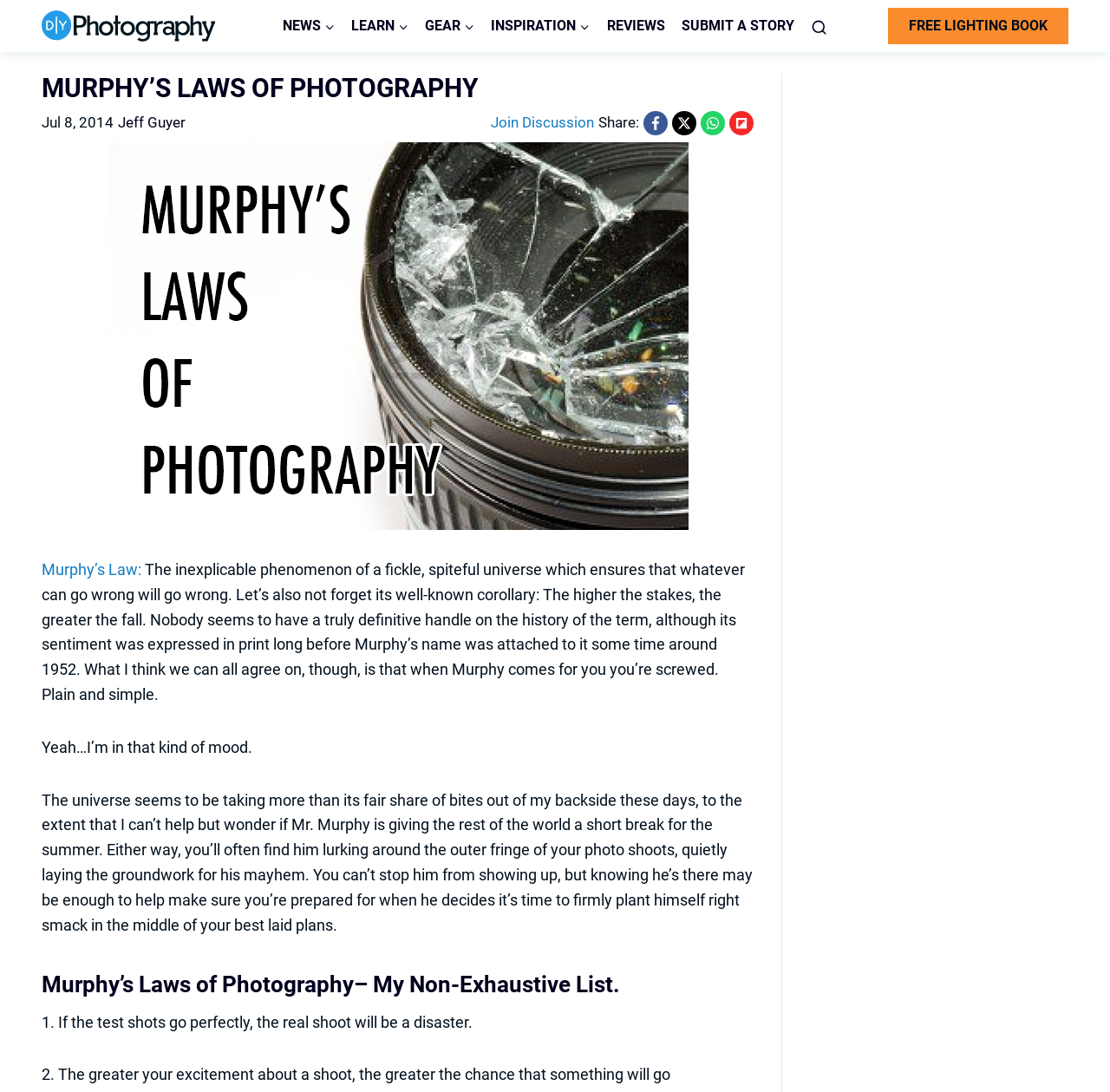How many laws of photography are listed?
Using the image as a reference, answer with just one word or a short phrase.

1